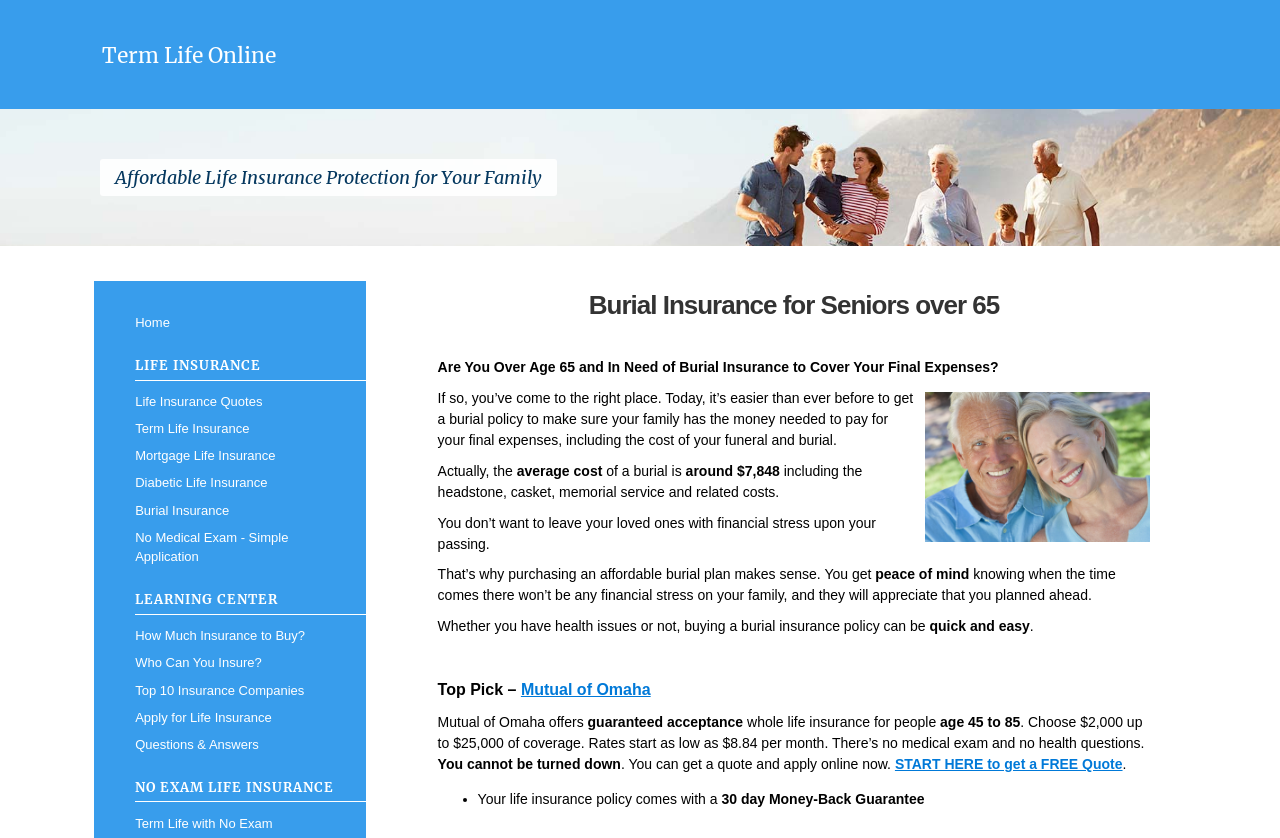Determine the bounding box coordinates of the UI element that matches the following description: "Home". The coordinates should be four float numbers between 0 and 1 in the format [left, top, right, bottom].

[0.106, 0.369, 0.254, 0.401]